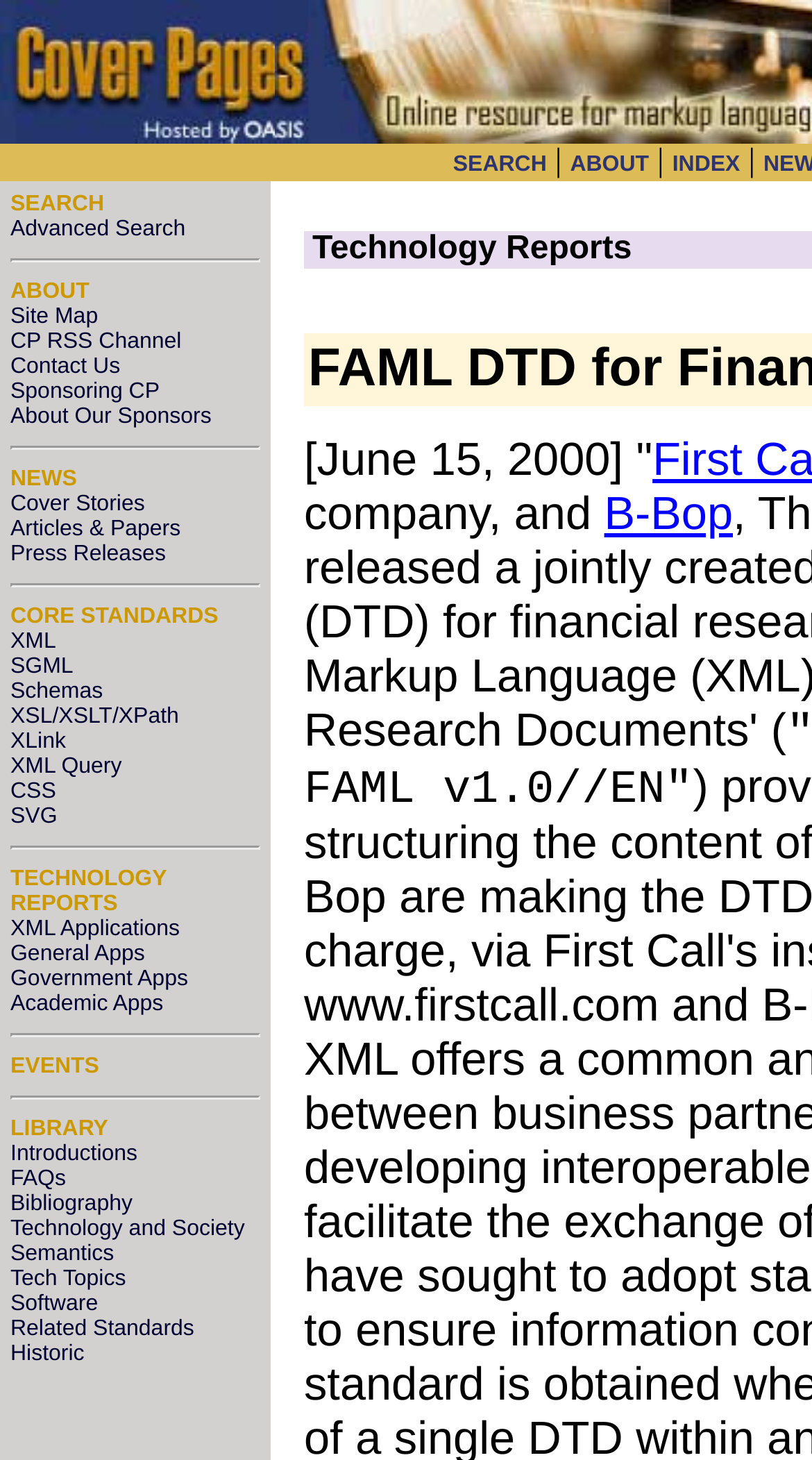Please specify the bounding box coordinates of the element that should be clicked to execute the given instruction: 'Learn about XML'. Ensure the coordinates are four float numbers between 0 and 1, expressed as [left, top, right, bottom].

[0.013, 0.431, 0.069, 0.448]